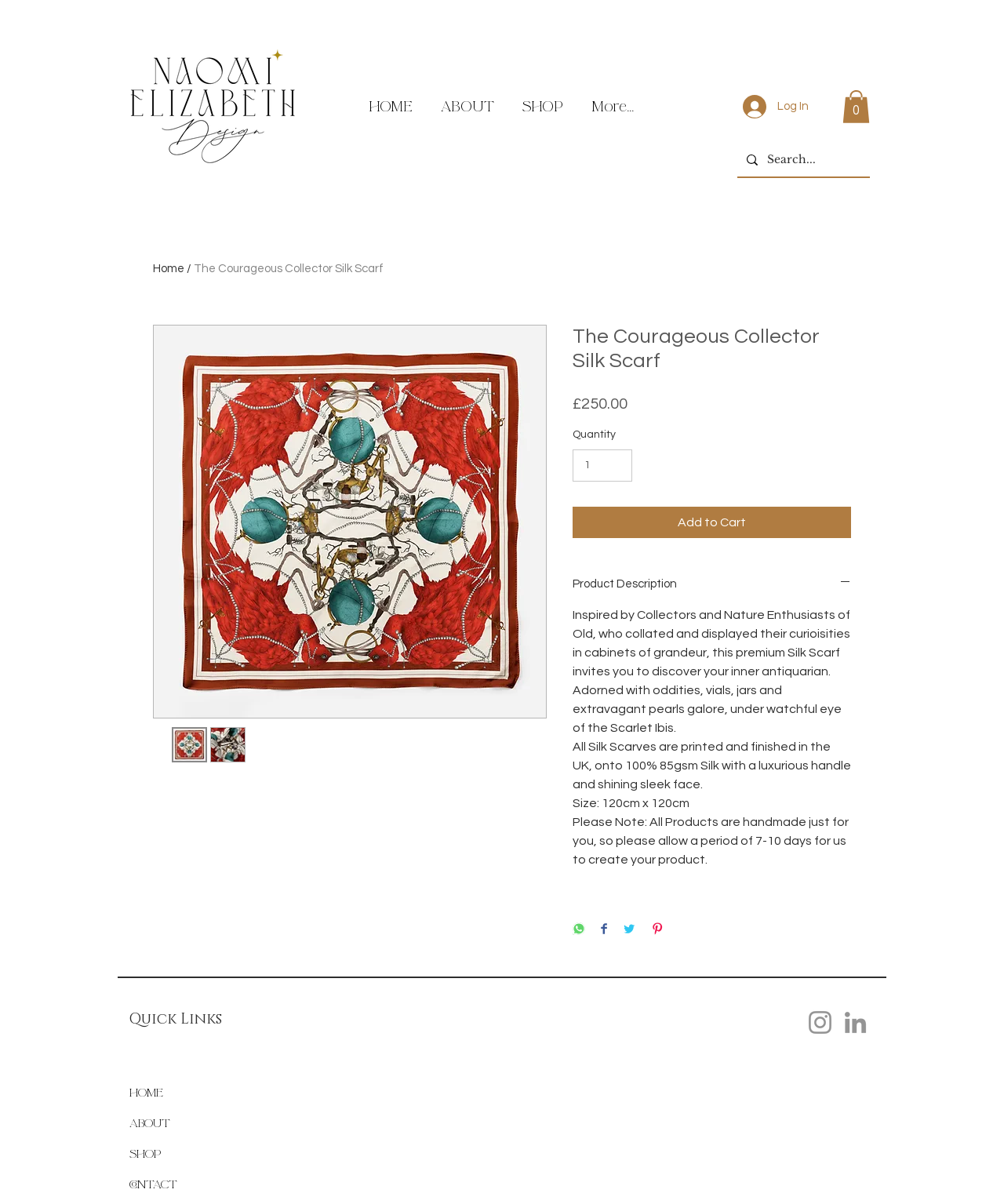Kindly determine the bounding box coordinates for the clickable area to achieve the given instruction: "View Product Description".

[0.57, 0.478, 0.848, 0.492]